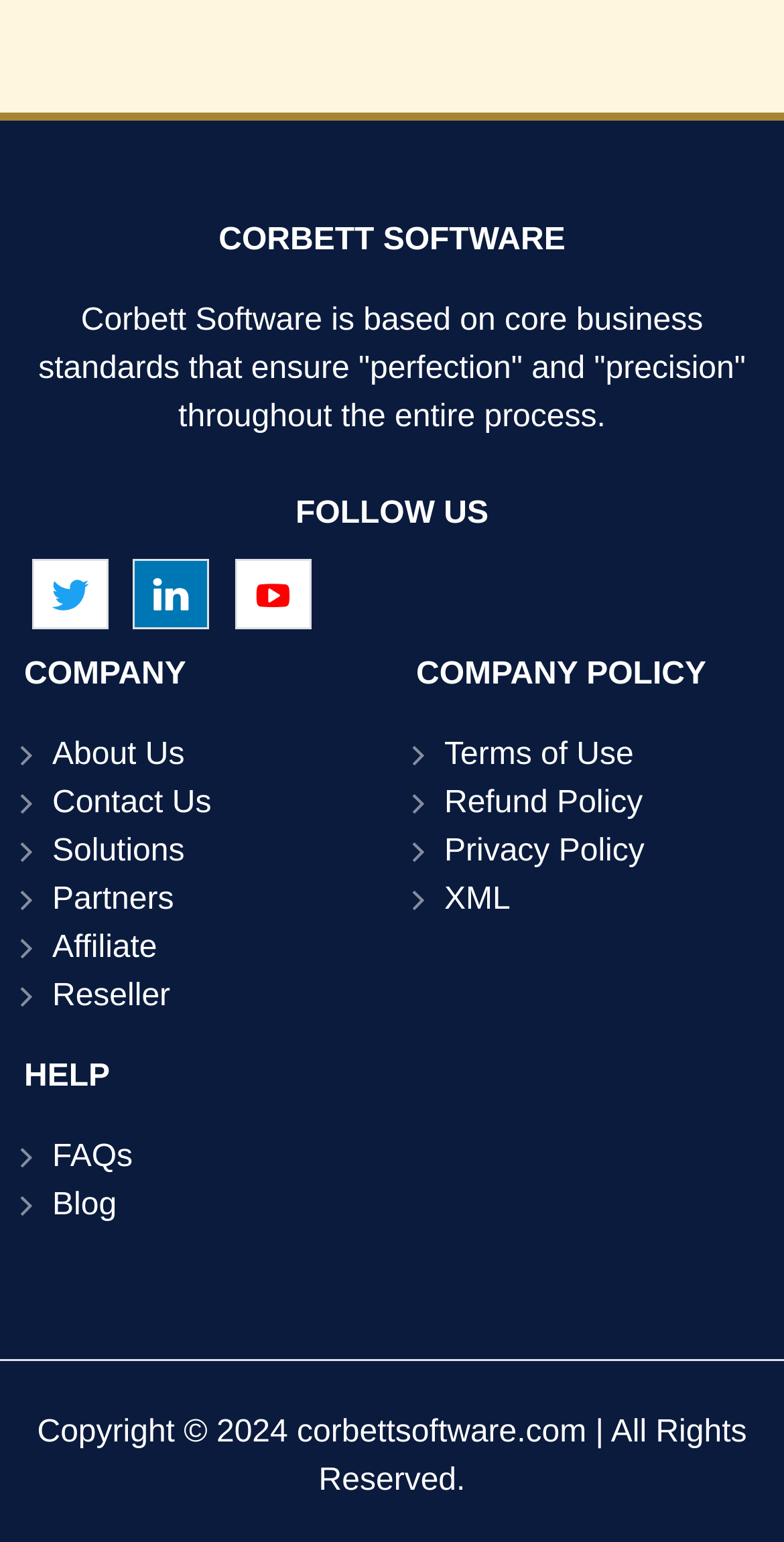Please determine the bounding box coordinates of the clickable area required to carry out the following instruction: "Read the terms of use". The coordinates must be four float numbers between 0 and 1, represented as [left, top, right, bottom].

[0.567, 0.479, 0.808, 0.501]